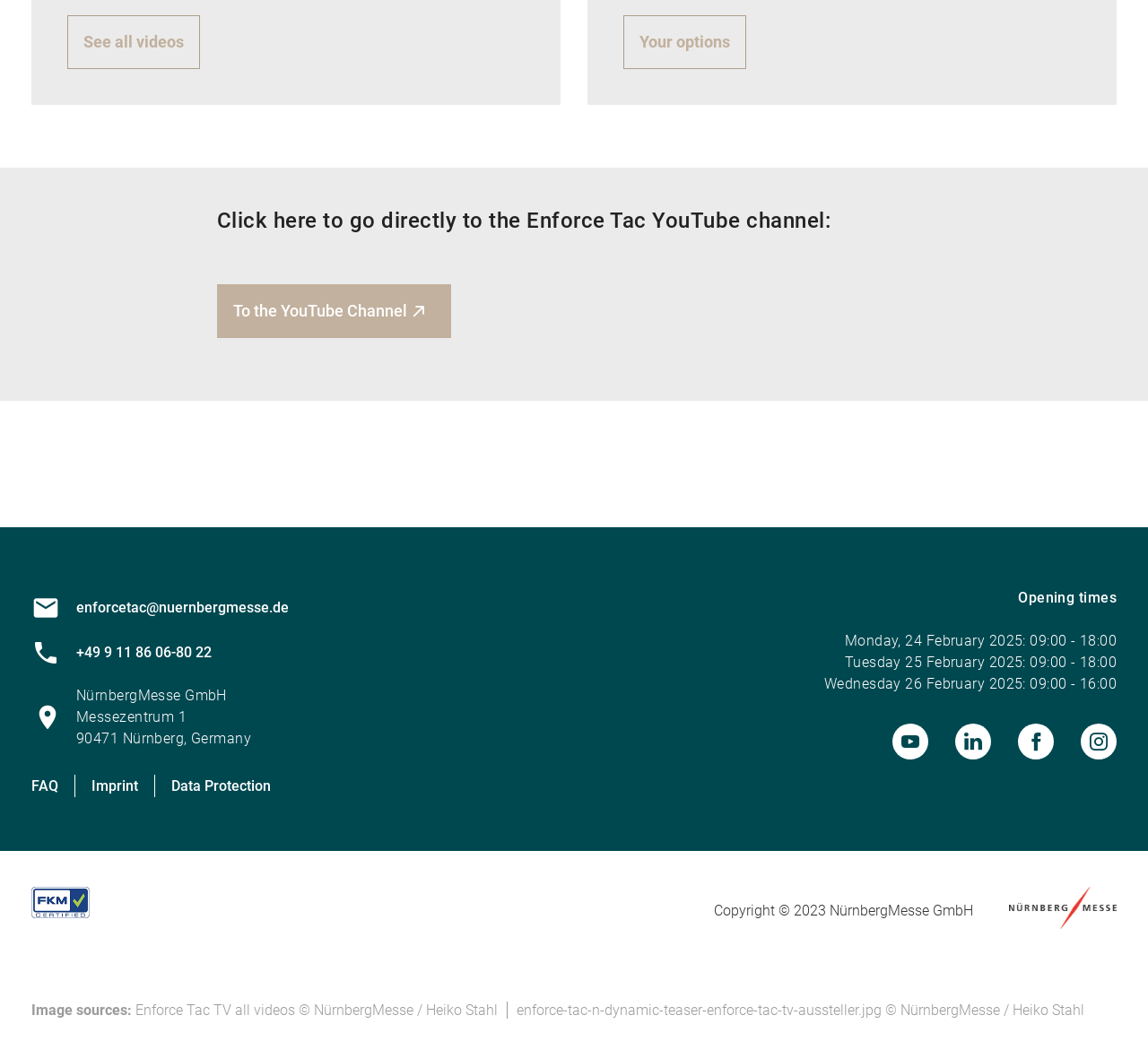What is the address of the event location?
Carefully examine the image and provide a detailed answer to the question.

The address of the event location can be found in the contact information section, which lists the address as Messezentrum 1, 90471 Nürnberg, Germany, along with the phone number and email address.